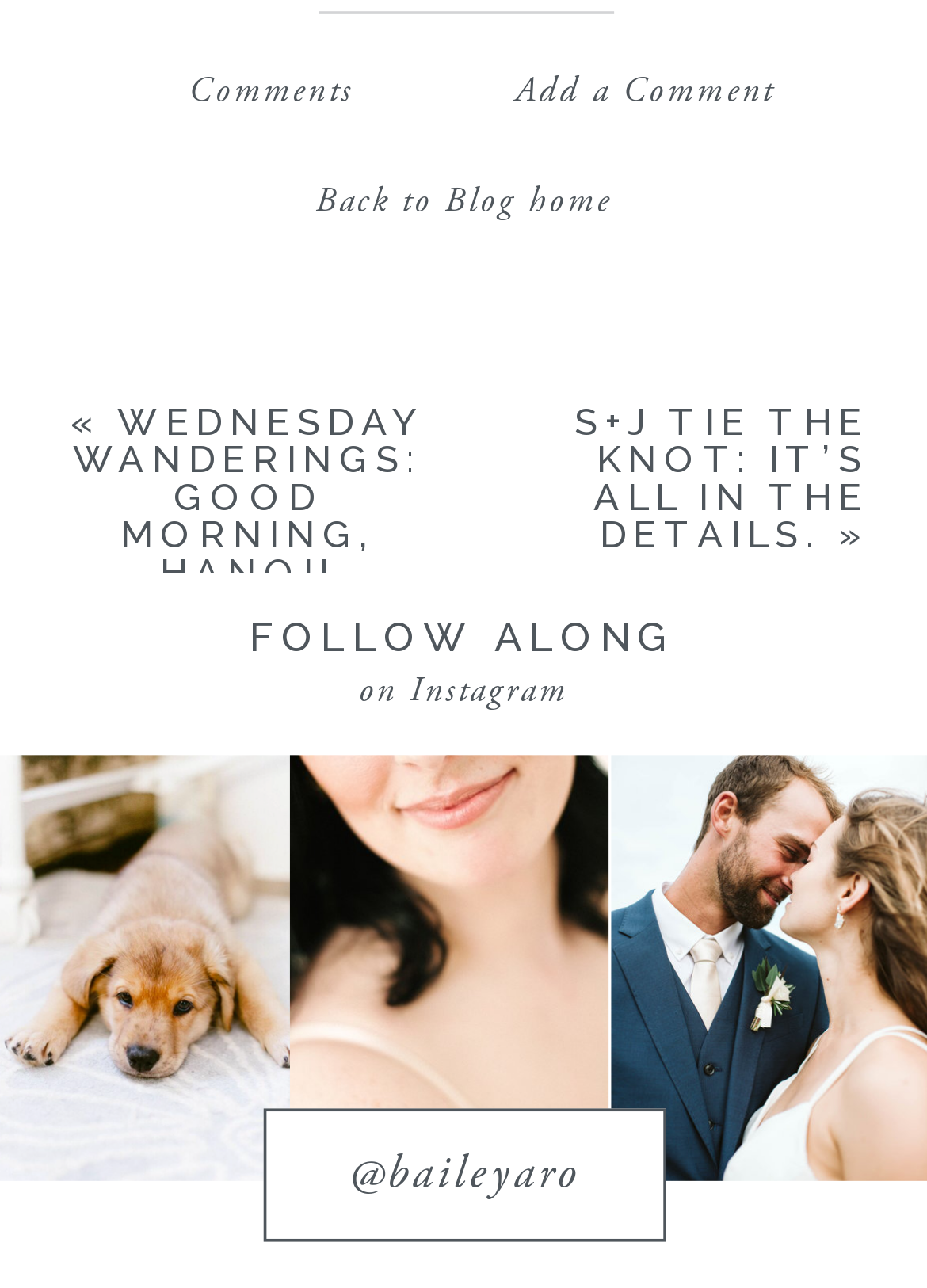How many navigation links are at the top of the page?
Using the information presented in the image, please offer a detailed response to the question.

I counted the number of link elements at the top of the page, which are 'Comments', 'Add a Comment', and 'Back to Blog home', so there are three navigation links.